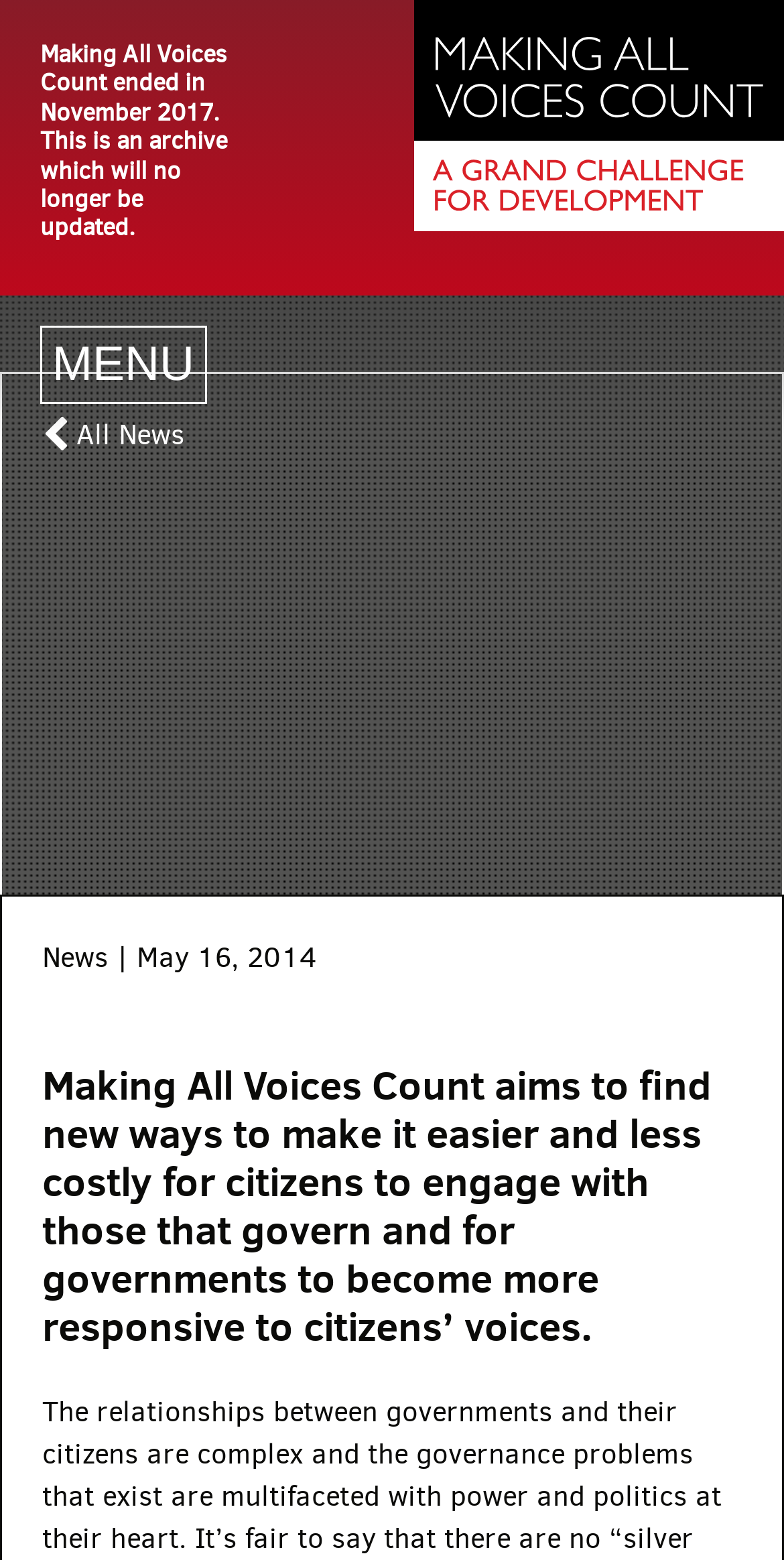When did the event end?
Please provide a comprehensive answer based on the contents of the image.

The heading on the webpage states 'Making All Voices Count ended in November 2017. This is an archive which will no longer be updated.' Therefore, the event ended in November 2017.